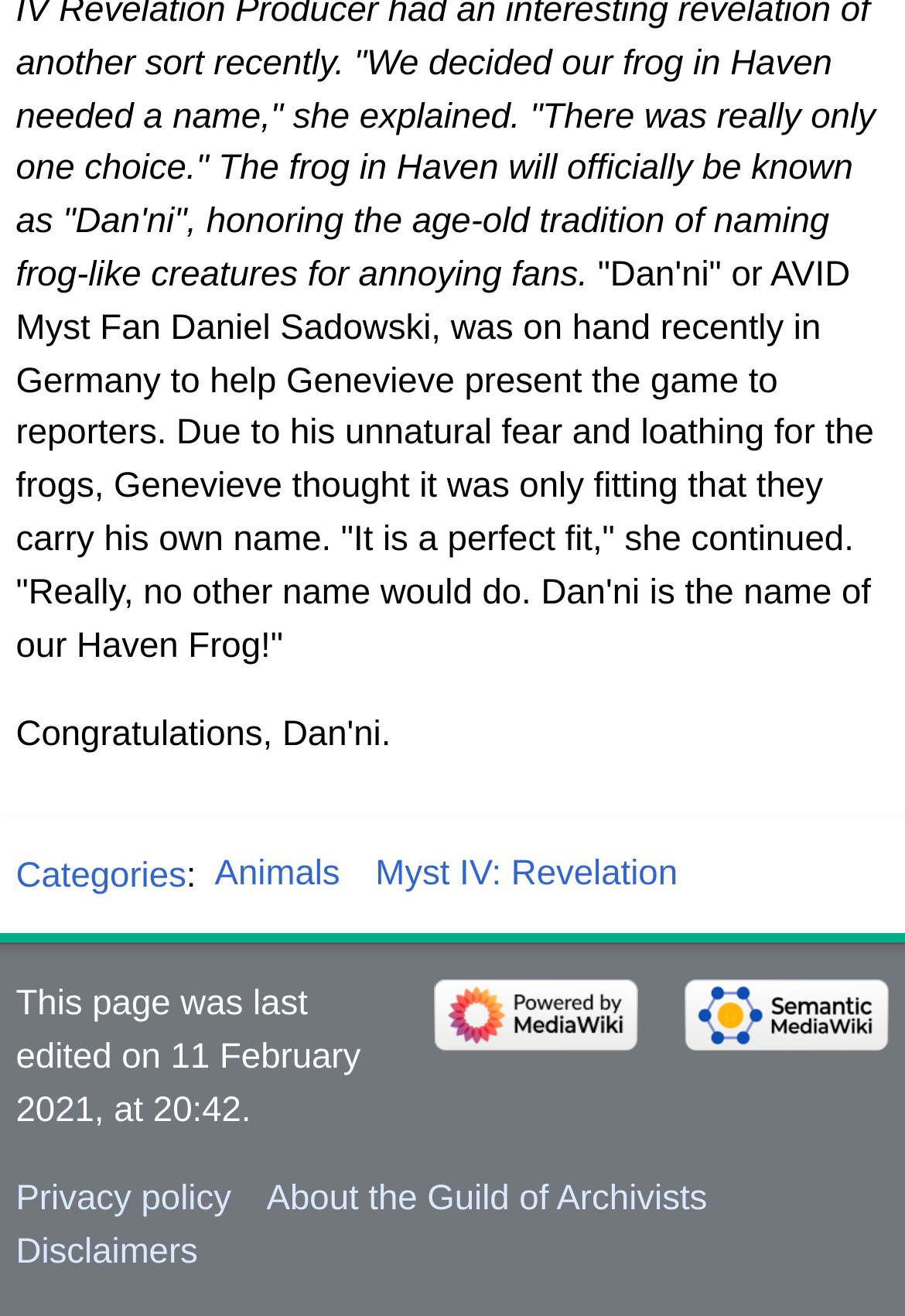From the details in the image, provide a thorough response to the question: What is the last edited date of this page?

I found a static text element on the webpage that states 'This page was last edited on 11 February 2021, at 20:42.', which indicates the last edited date of this page.